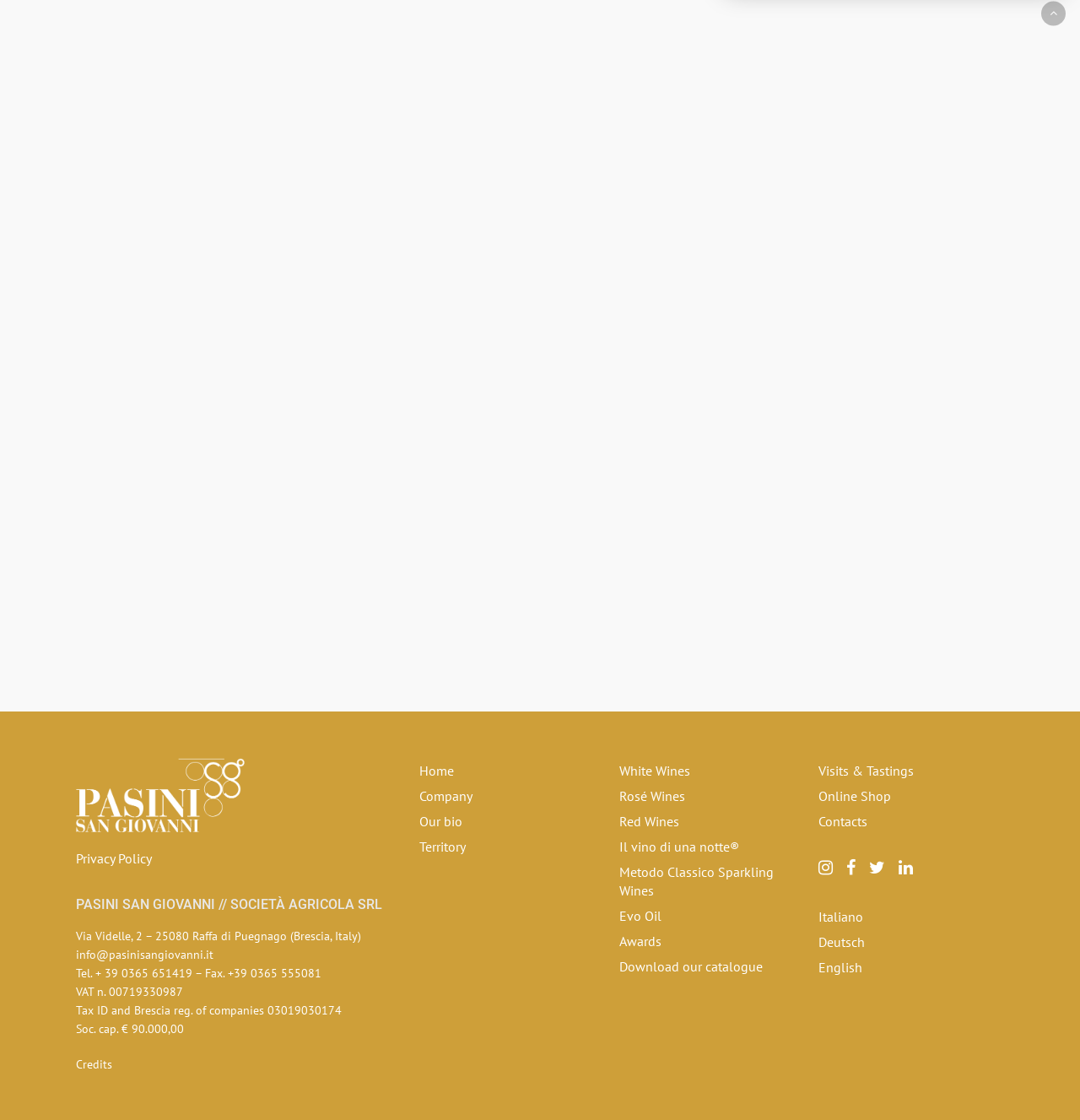From the webpage screenshot, predict the bounding box of the UI element that matches this description: "White Wines".

[0.573, 0.68, 0.741, 0.696]